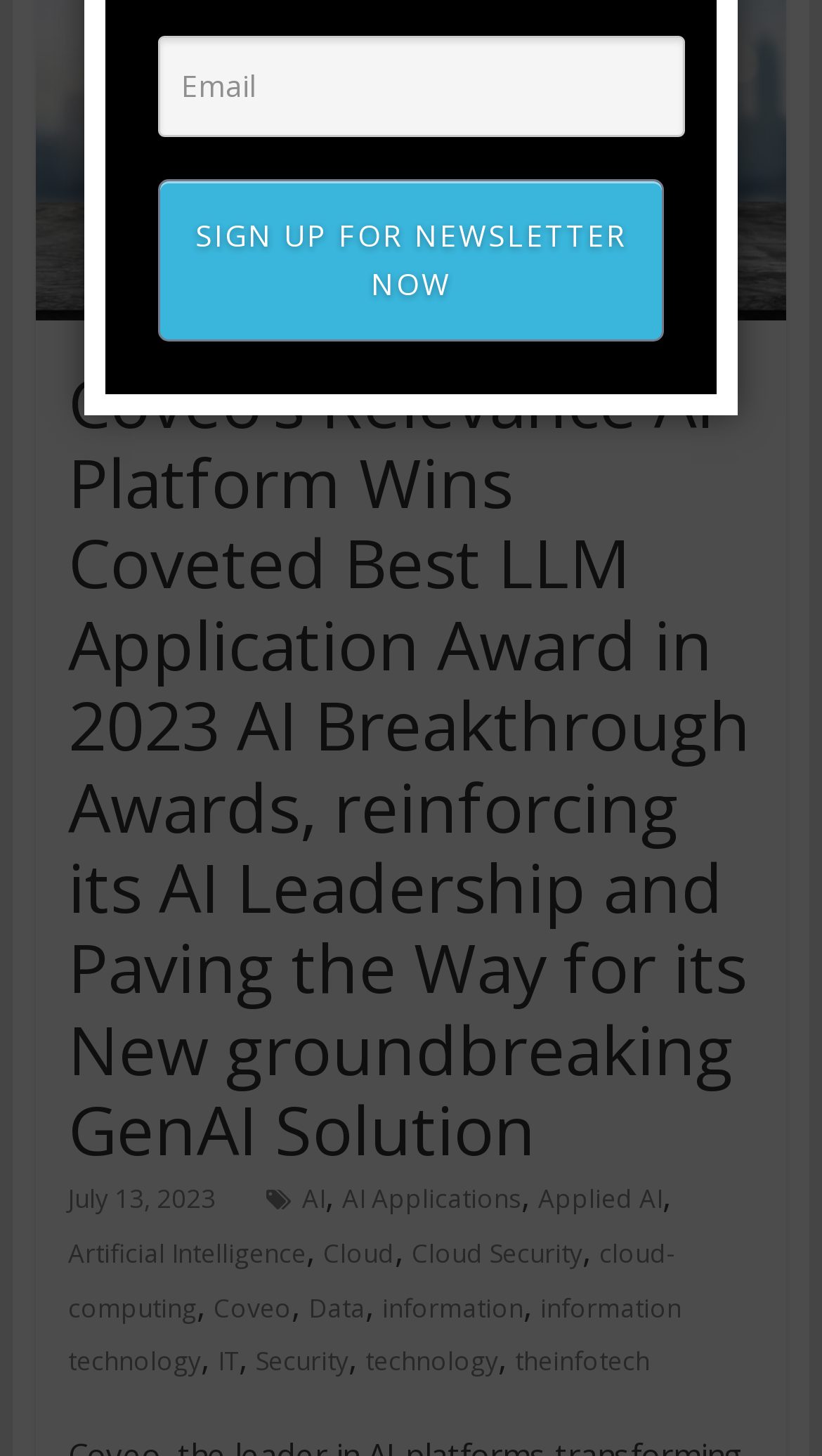Provide the bounding box coordinates of the HTML element this sentence describes: "July 13, 2023".

[0.083, 0.812, 0.262, 0.836]